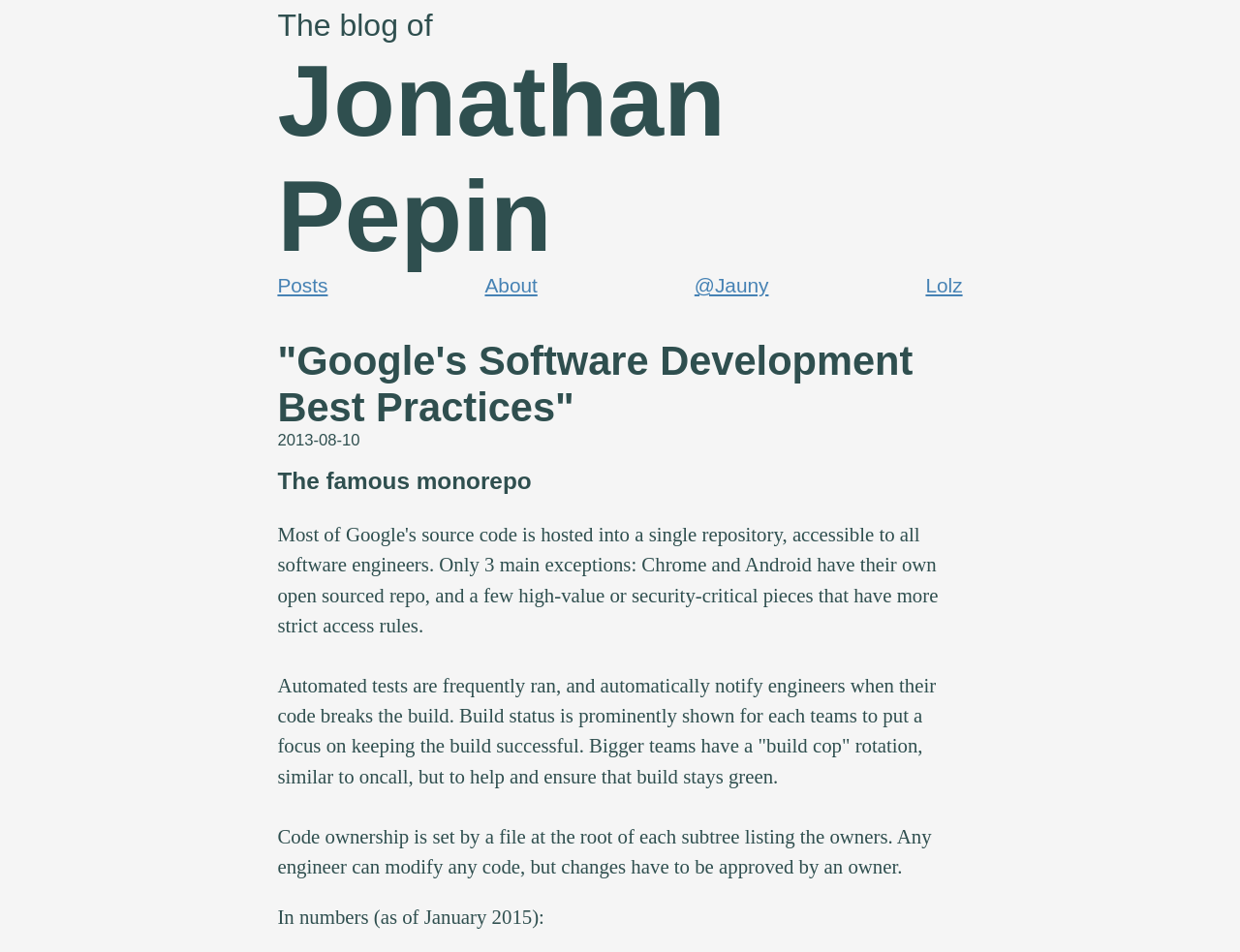Explain in detail what is displayed on the webpage.

The webpage appears to be a blog belonging to Jonathan Pepin, with the title "The blog of Jonathan Pepin" prominently displayed at the top. Below the title, there are four links: "Posts", "About", "@Jauny", and "Lolz", arranged horizontally from left to right.

The main content of the page is divided into sections, each with a heading. The first section is titled "Google's Software Development Best Practices" and is followed by a date, "2013-08-10". The next section is titled "The famous monorepo" and contains a block of text describing automated tests and build status. This text is positioned below the date and spans about half of the page width.

Further down the page, there is another block of text describing code ownership, which is positioned below the previous text block. This text is also about half of the page width. Finally, there is a short paragraph titled "In numbers (as of January 2015)" at the bottom of the page.

Overall, the webpage has a simple layout with clear headings and concise text, making it easy to navigate and read.